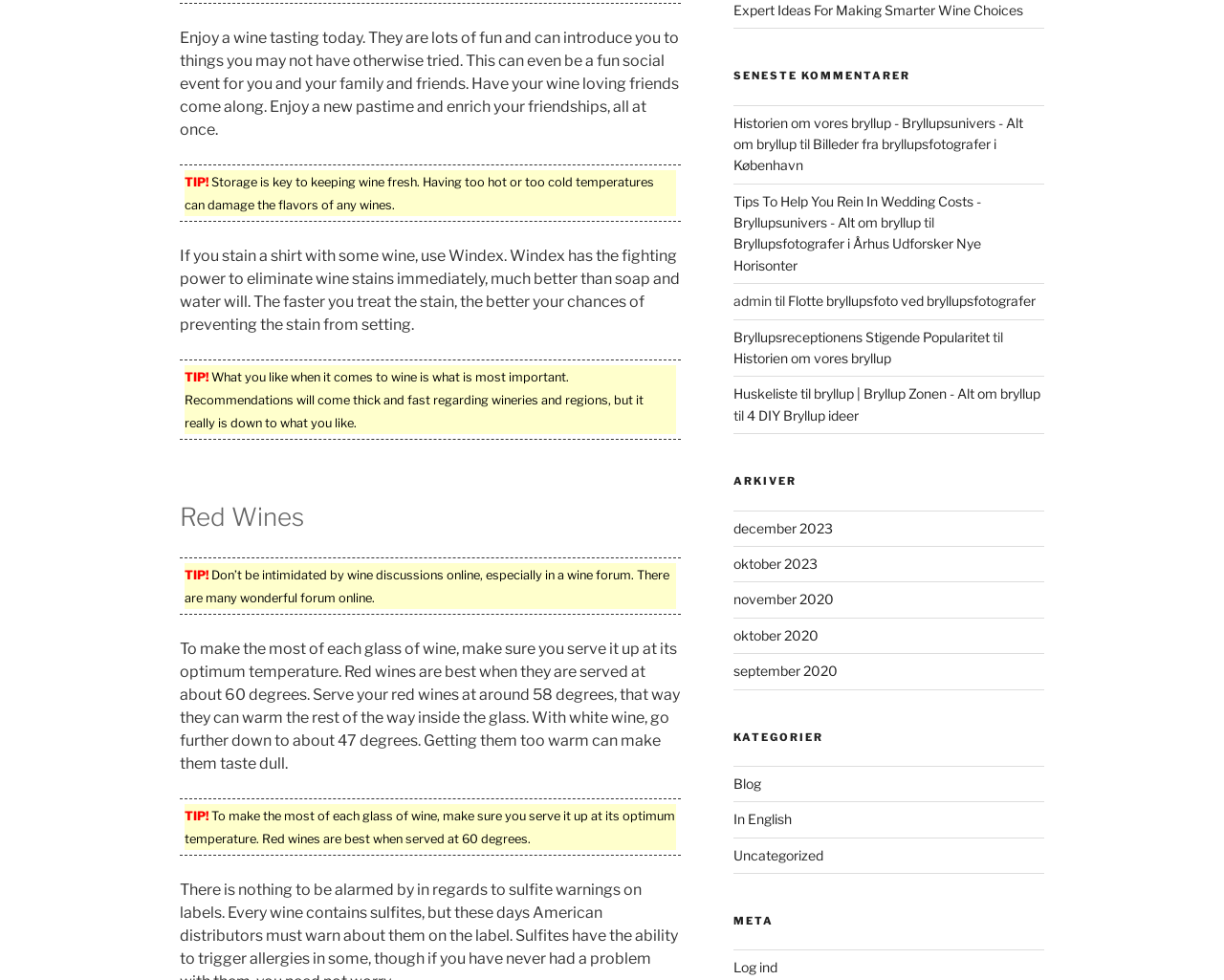Identify the bounding box coordinates for the UI element mentioned here: "september 2020". Provide the coordinates as four float values between 0 and 1, i.e., [left, top, right, bottom].

[0.599, 0.676, 0.684, 0.693]